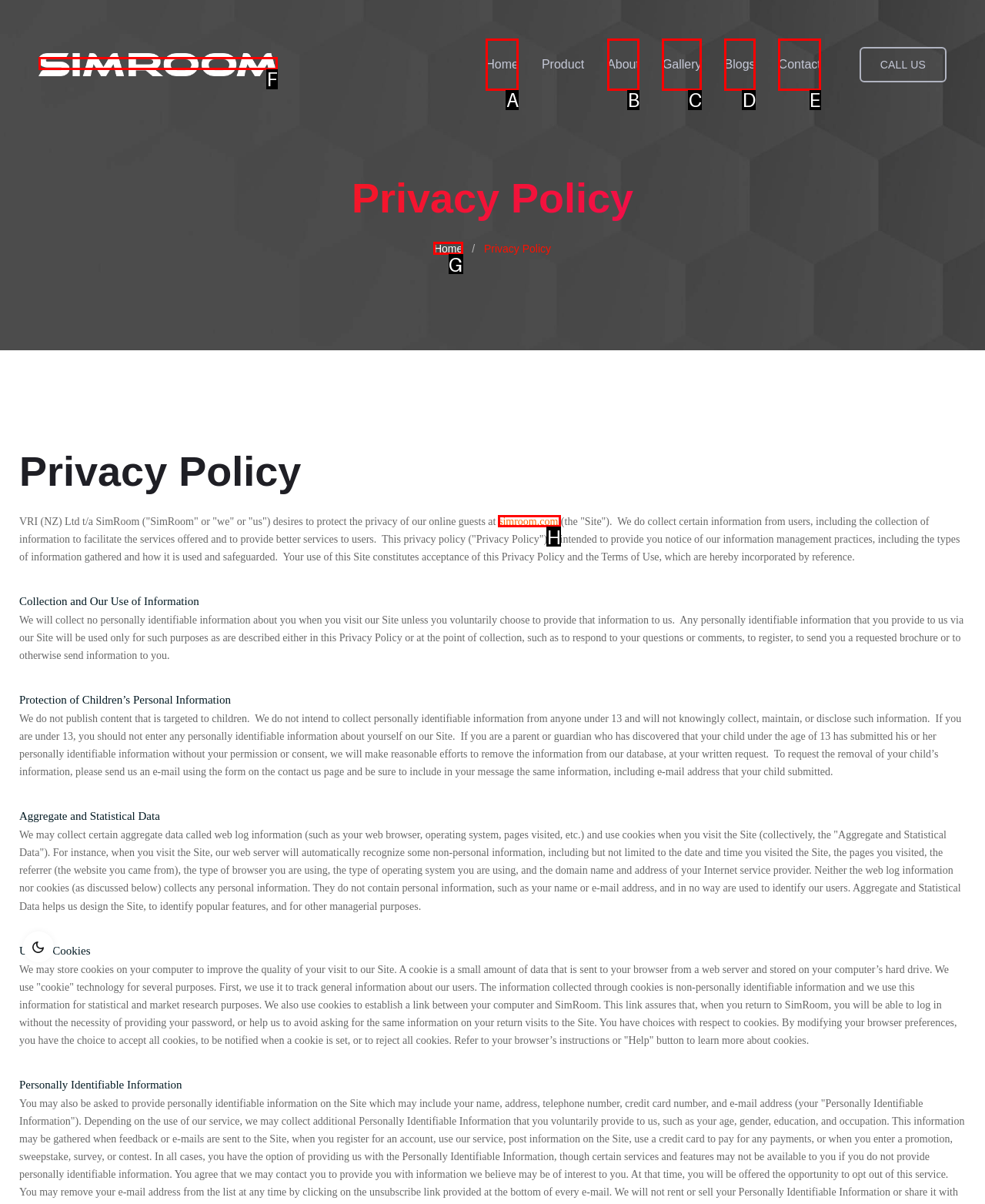Identify the correct UI element to click for the following task: Contact us Choose the option's letter based on the given choices.

E